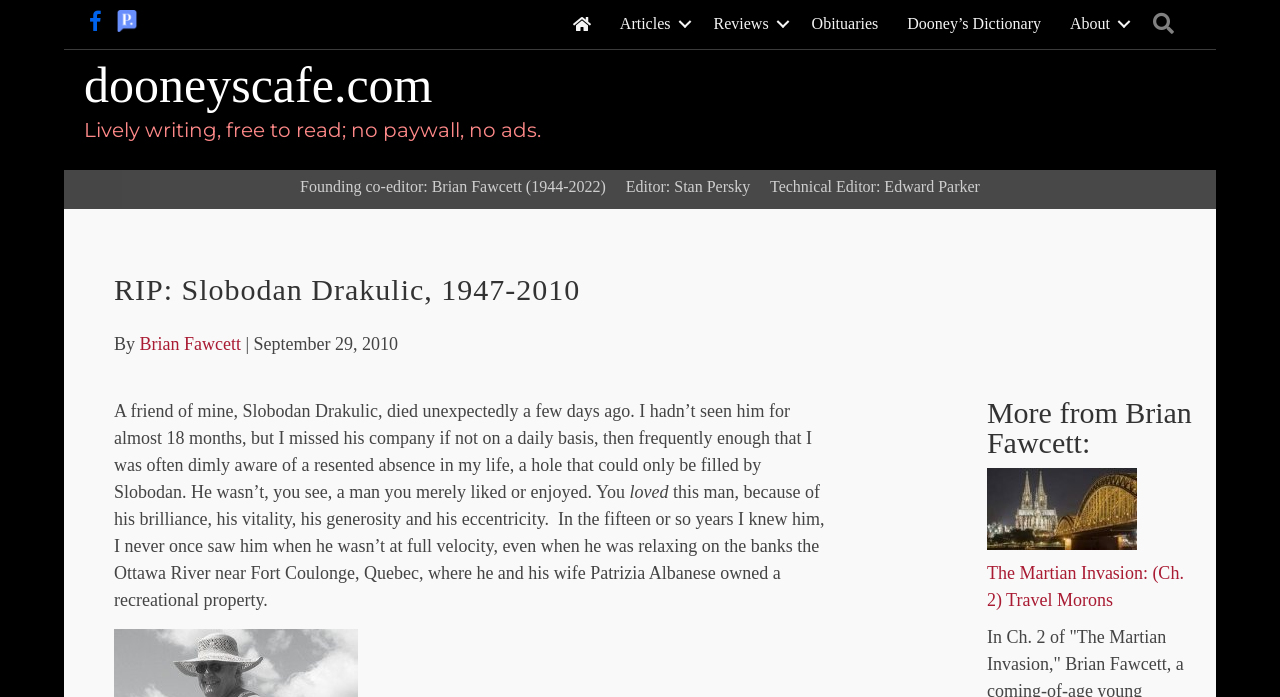What is the name of the website?
Use the image to answer the question with a single word or phrase.

dooneyscafe.com